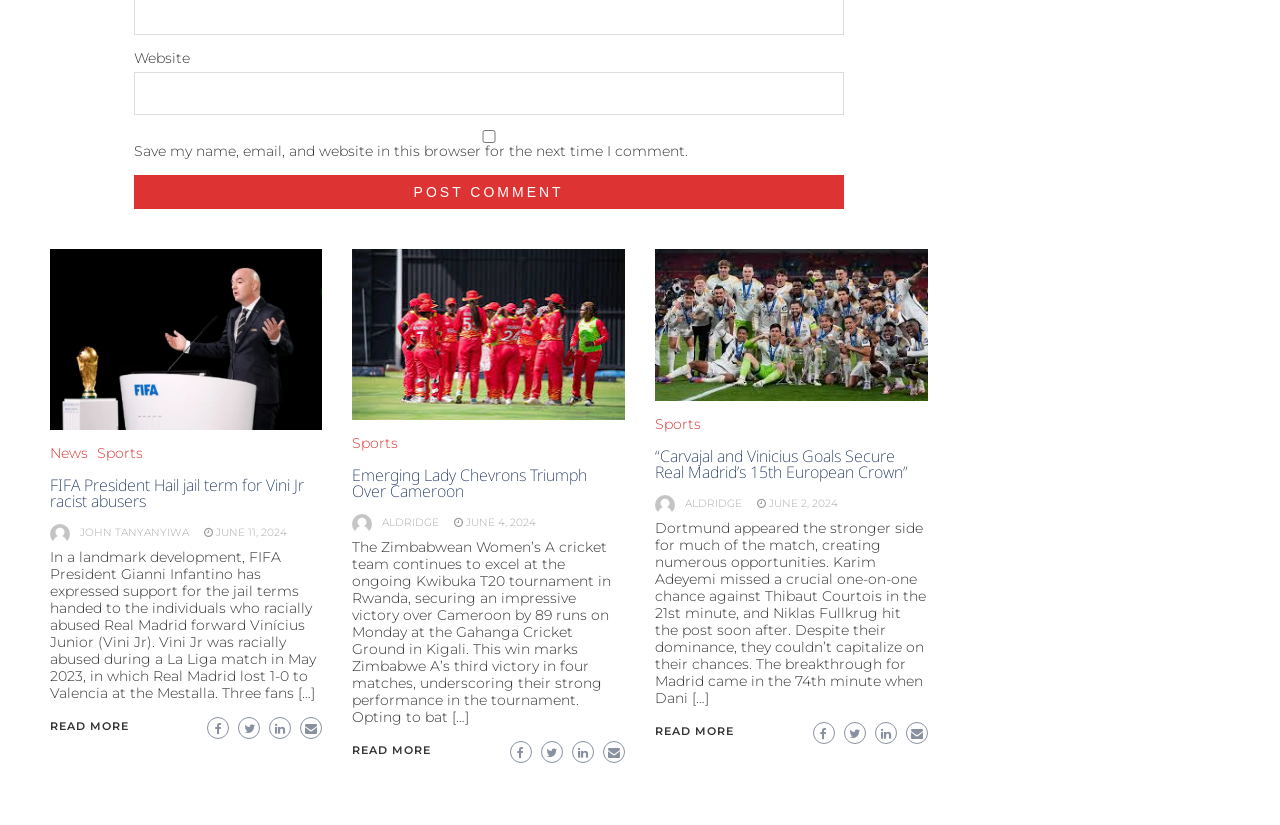Please specify the bounding box coordinates of the clickable region to carry out the following instruction: "Read more about Emerging Lady Chevrons Triumph Over Cameroon". The coordinates should be four float numbers between 0 and 1, in the format [left, top, right, bottom].

[0.275, 0.9, 0.337, 0.917]